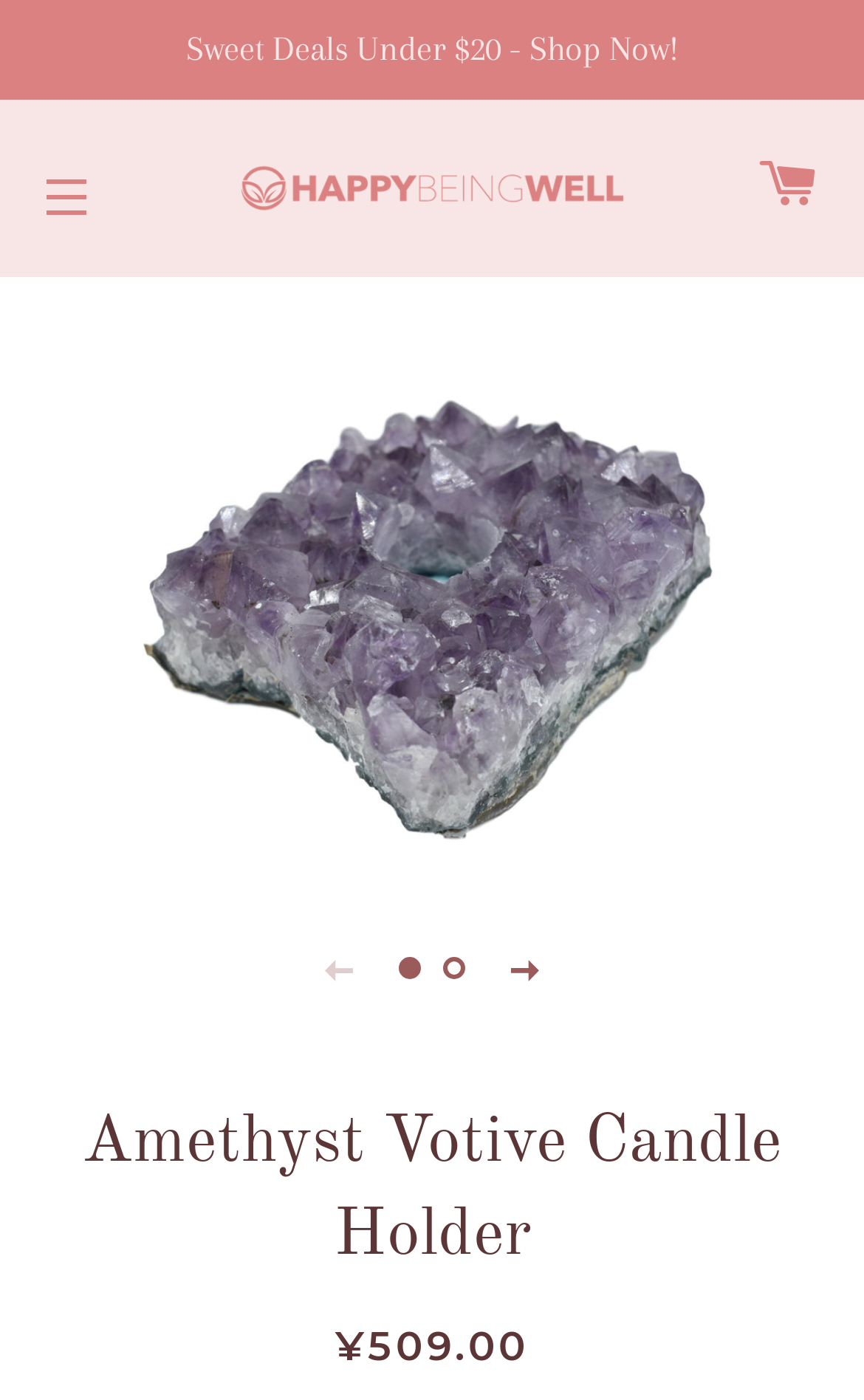Pinpoint the bounding box coordinates for the area that should be clicked to perform the following instruction: "Check August 2023".

None